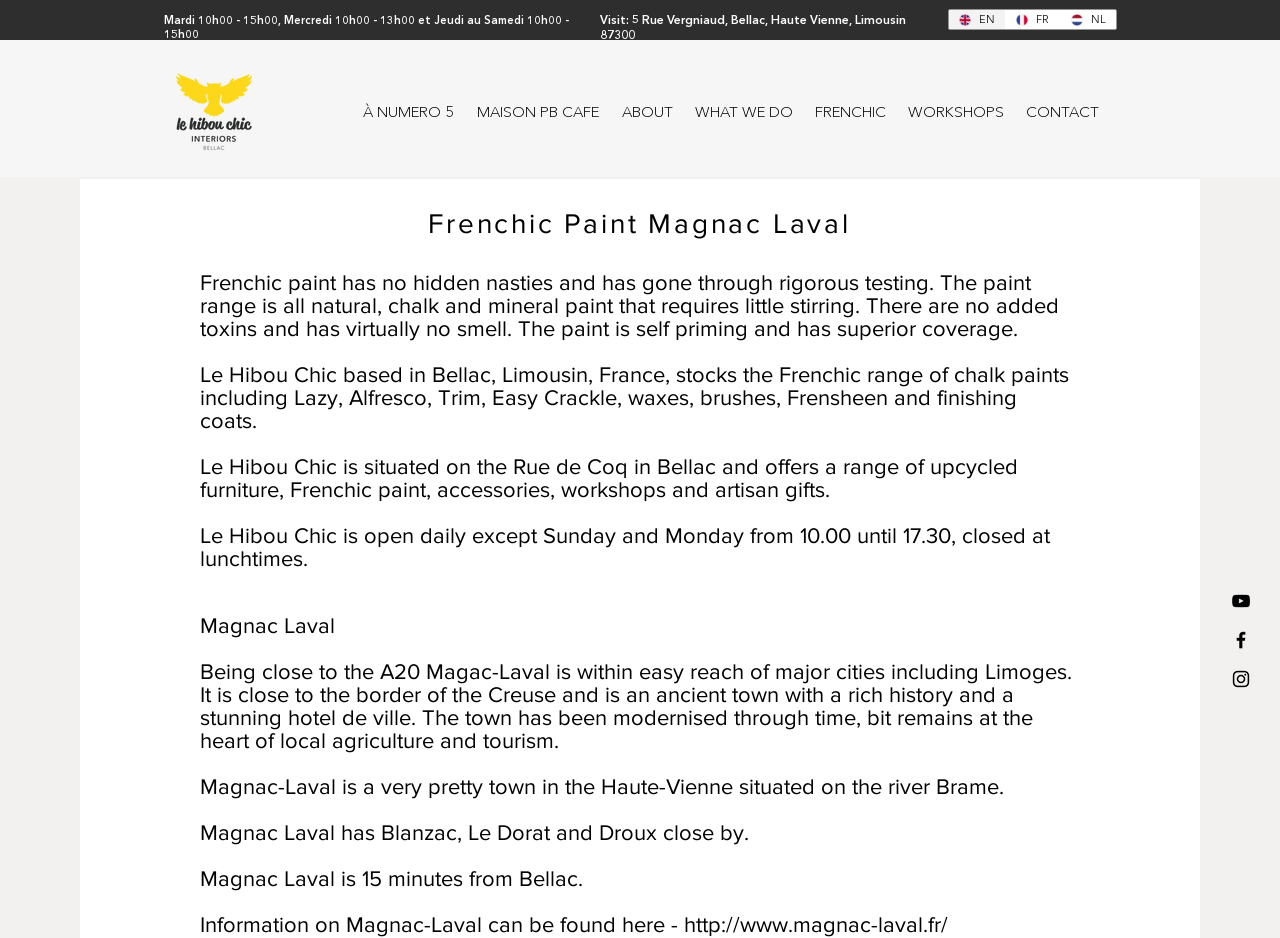Please specify the bounding box coordinates of the area that should be clicked to accomplish the following instruction: "Contact us". The coordinates should consist of four float numbers between 0 and 1, i.e., [left, top, right, bottom].

None